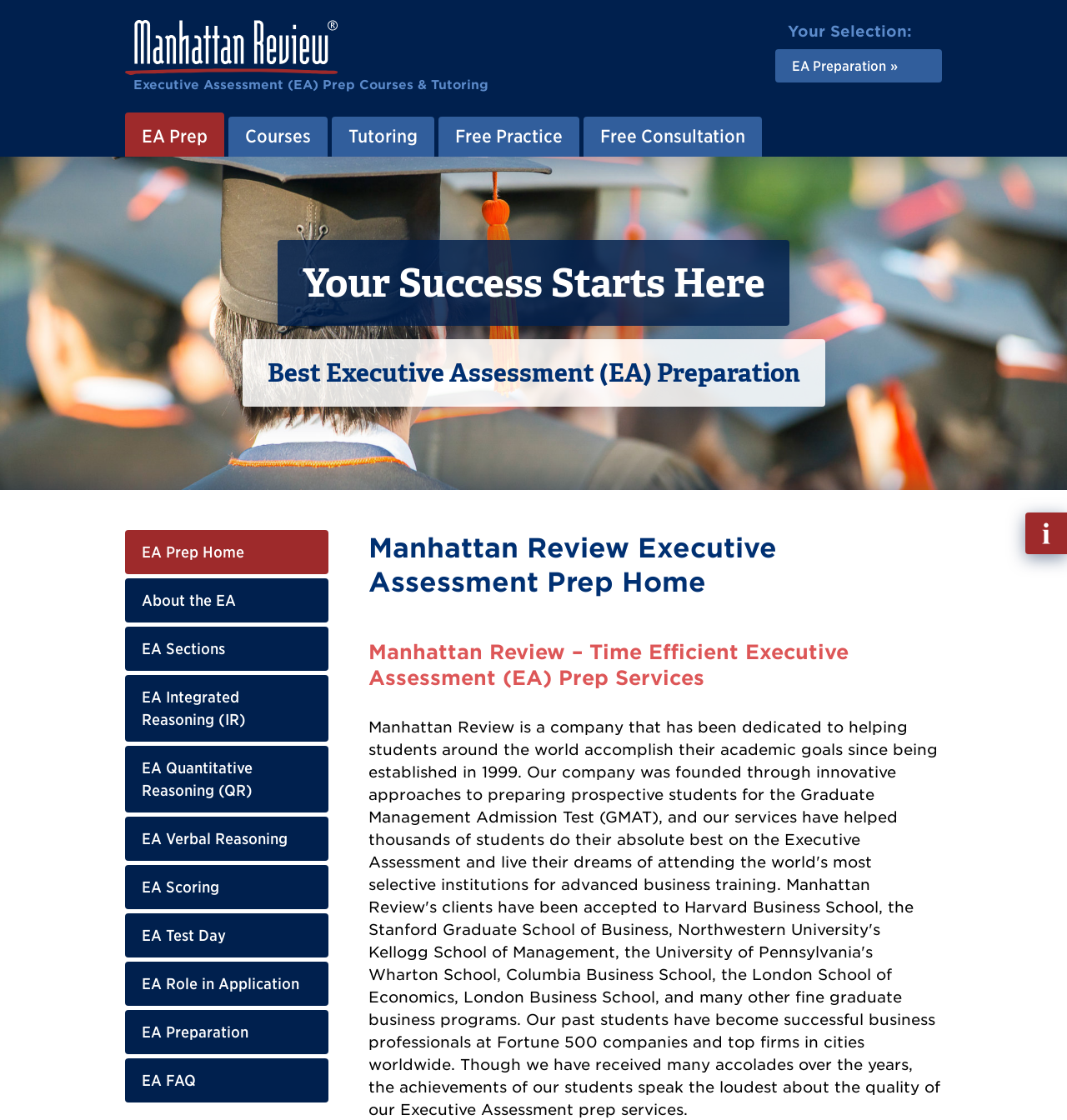Please identify the bounding box coordinates of the element that needs to be clicked to perform the following instruction: "Explore EA Integrated Reasoning (IR)".

[0.117, 0.602, 0.308, 0.662]